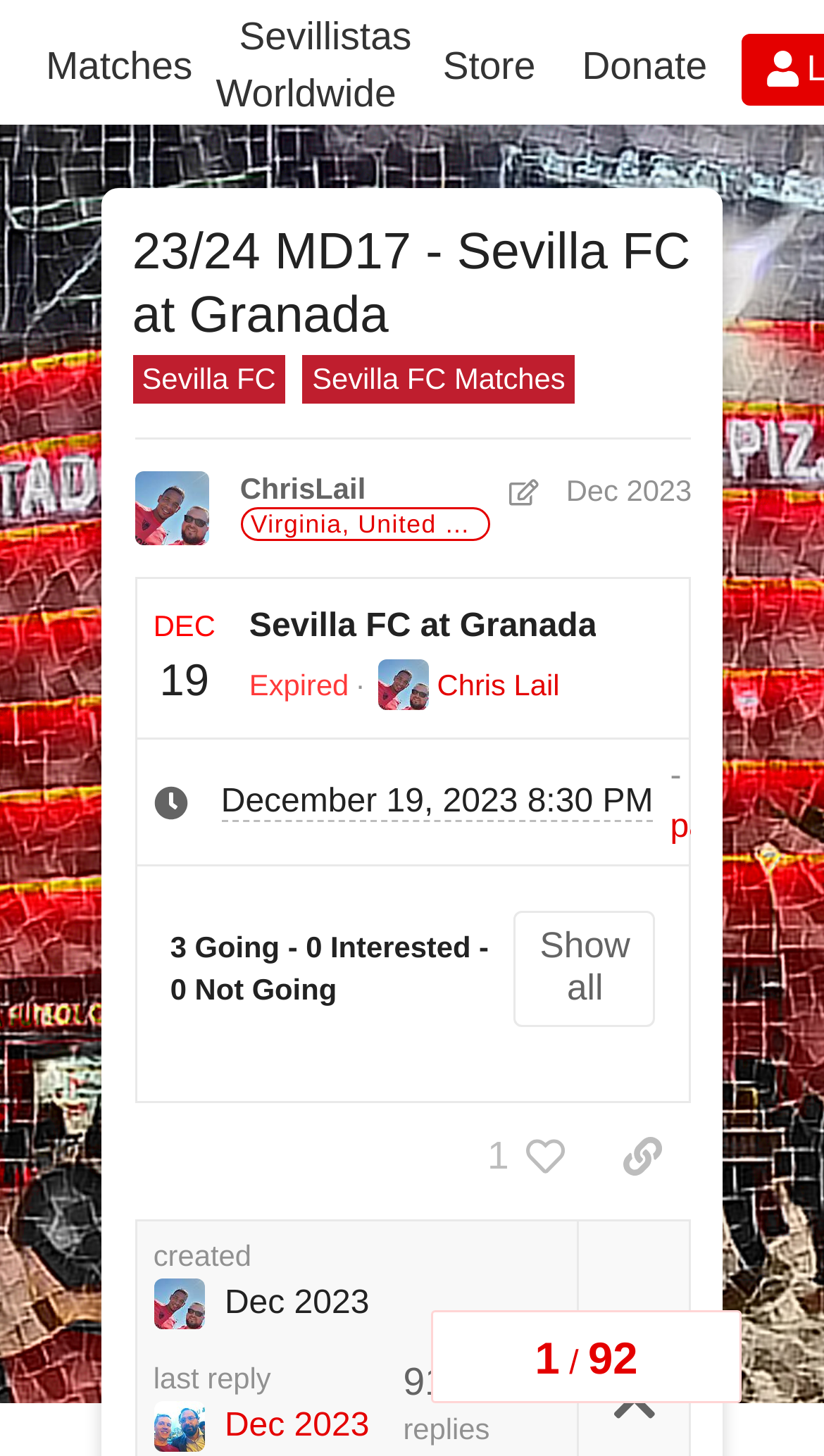With reference to the screenshot, provide a detailed response to the question below:
What is the name of the football team?

Based on the webpage, I can see that the heading '23/24 MD17 - Sevilla FC at Granada' and the link 'Sevilla FC' are present, which suggests that the webpage is related to Sevilla FC, a football team.